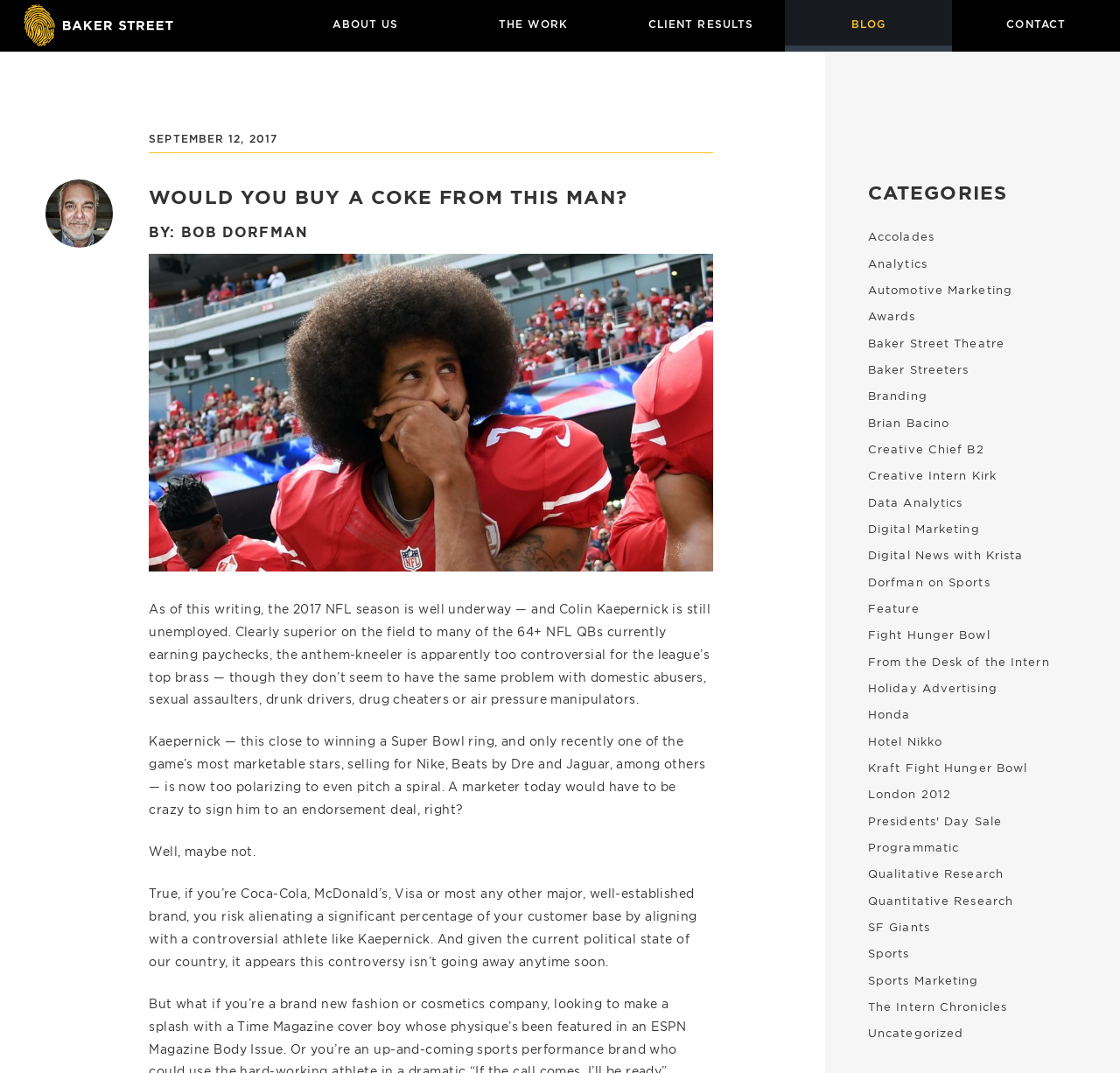Identify the bounding box coordinates of the section that should be clicked to achieve the task described: "Click the link to Dorfman on Sports".

[0.775, 0.537, 0.884, 0.549]